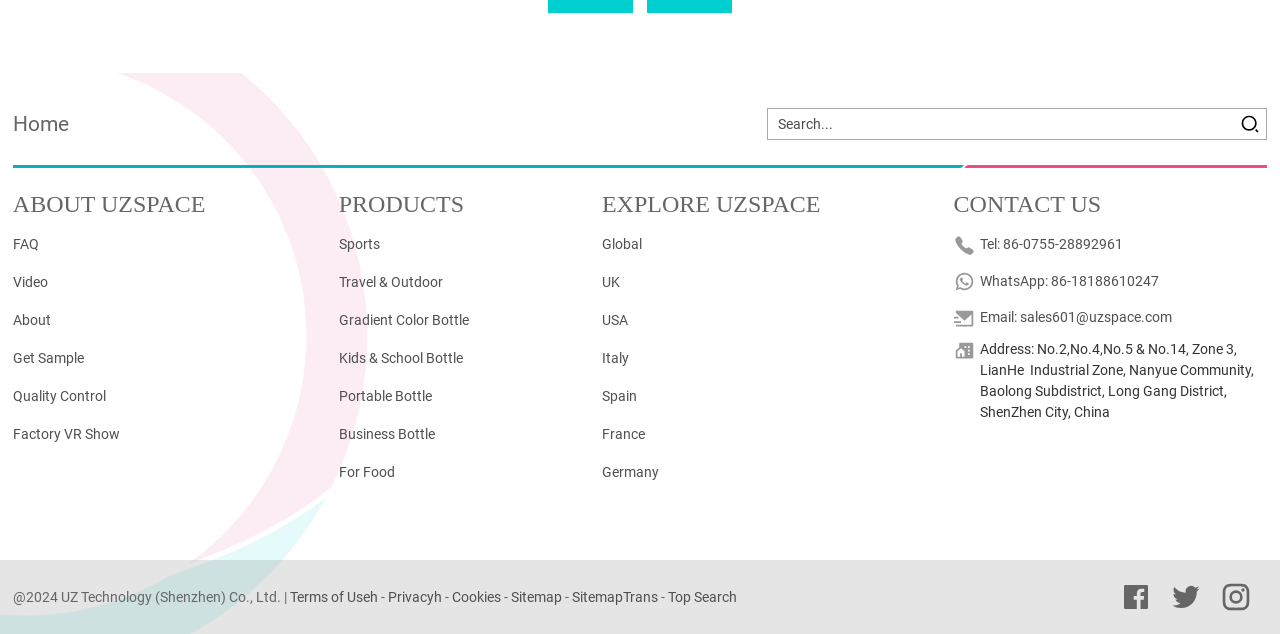What is the main category of products?
Using the visual information, answer the question in a single word or phrase.

Bottles